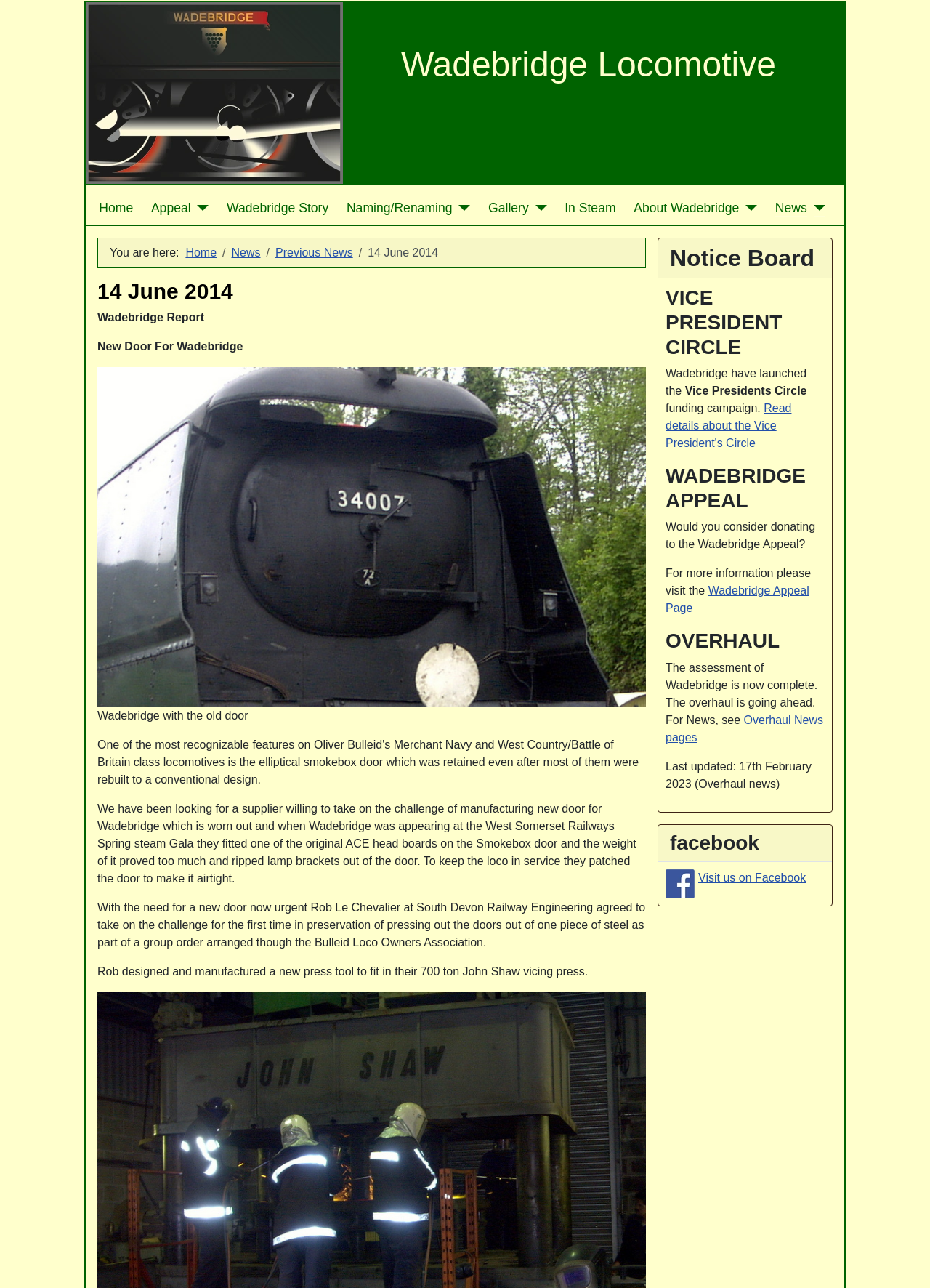Determine the bounding box coordinates of the clickable element necessary to fulfill the instruction: "Visit the 'Home' page". Provide the coordinates as four float numbers within the 0 to 1 range, i.e., [left, top, right, bottom].

None